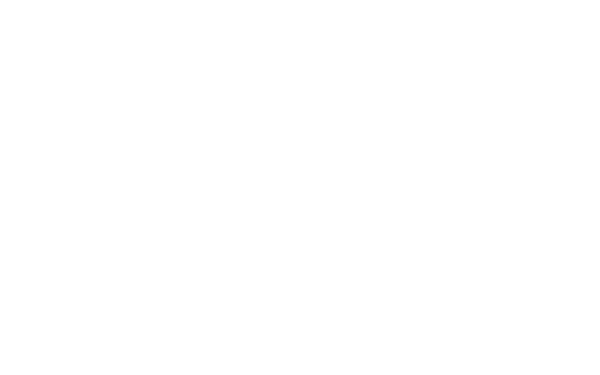What is the purpose of the distinctive elements of the logo?
Using the information from the image, provide a comprehensive answer to the question.

The distinctive elements of the logo are crafted to establish a strong visual identity, helping potential clients recognize and remember the service, and invoking a sense of reliability and capability in handling their legal matters.